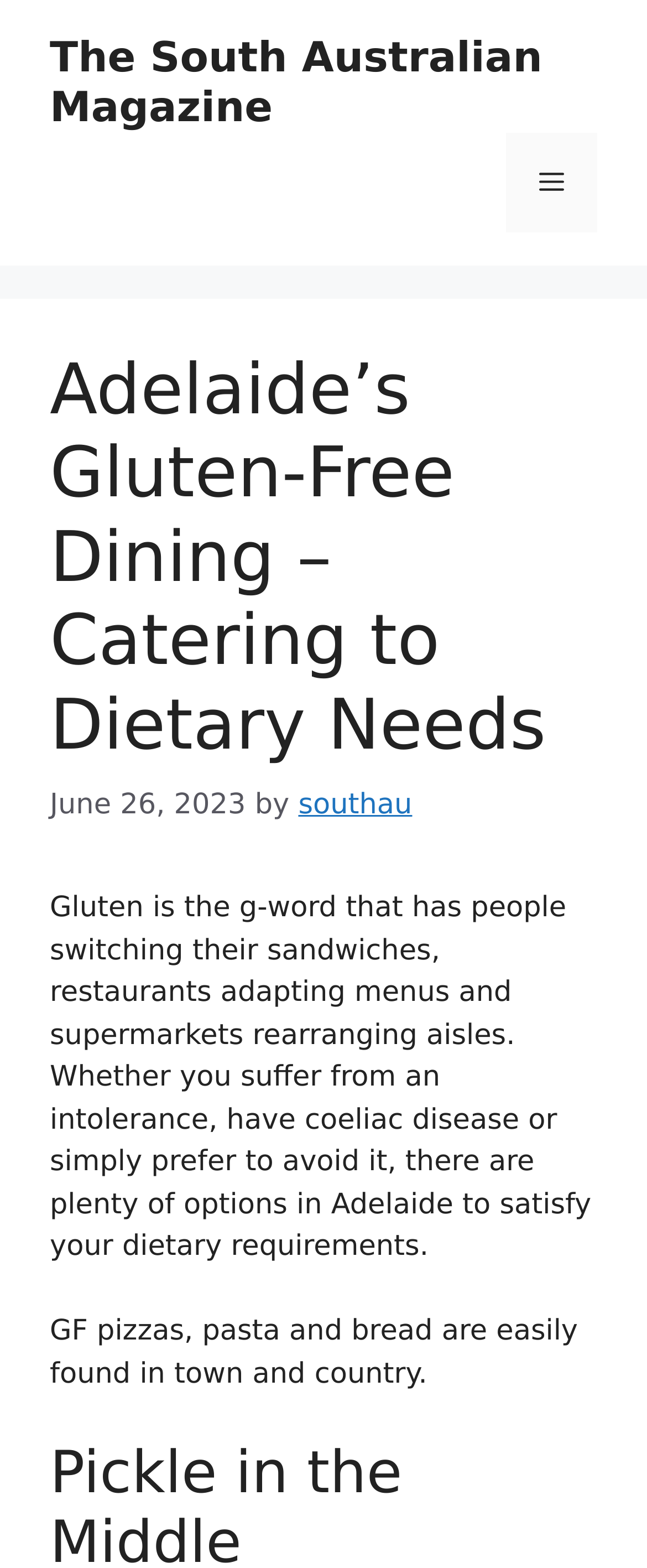Describe all the key features of the webpage in detail.

The webpage is about Adelaide's gluten-free dining options, catering to dietary needs. At the top, there is a banner that spans the entire width of the page, containing a link to "The South Australian Magazine" on the left side and a mobile toggle button on the right side. The mobile toggle button is labeled as "Menu" and is not expanded.

Below the banner, there is a header section that takes up about half of the page's height. It contains a heading that matches the title of the webpage, "Adelaide’s Gluten-Free Dining – Catering to Dietary Needs". Next to the heading, there is a time stamp indicating the publication date, "June 26, 2023", followed by the author's name, "southau".

The main content of the webpage starts below the header section. There is a paragraph of text that discusses the growing trend of gluten-free diets and the availability of gluten-free options in Adelaide. The text is followed by another sentence that mentions the ease of finding gluten-free pizzas, pasta, and bread in town and country.